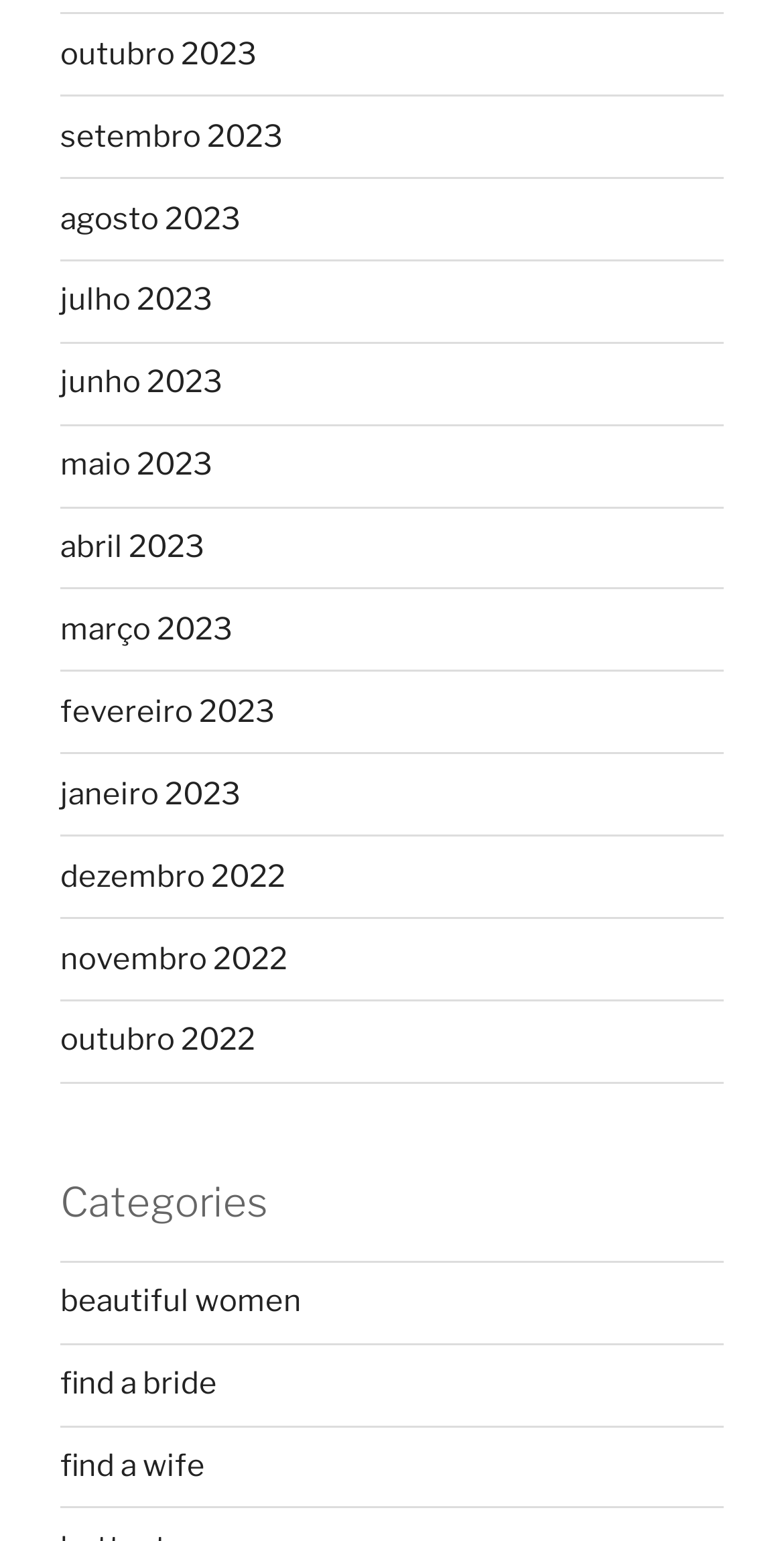How many categories are listed?
Provide a concise answer using a single word or phrase based on the image.

3